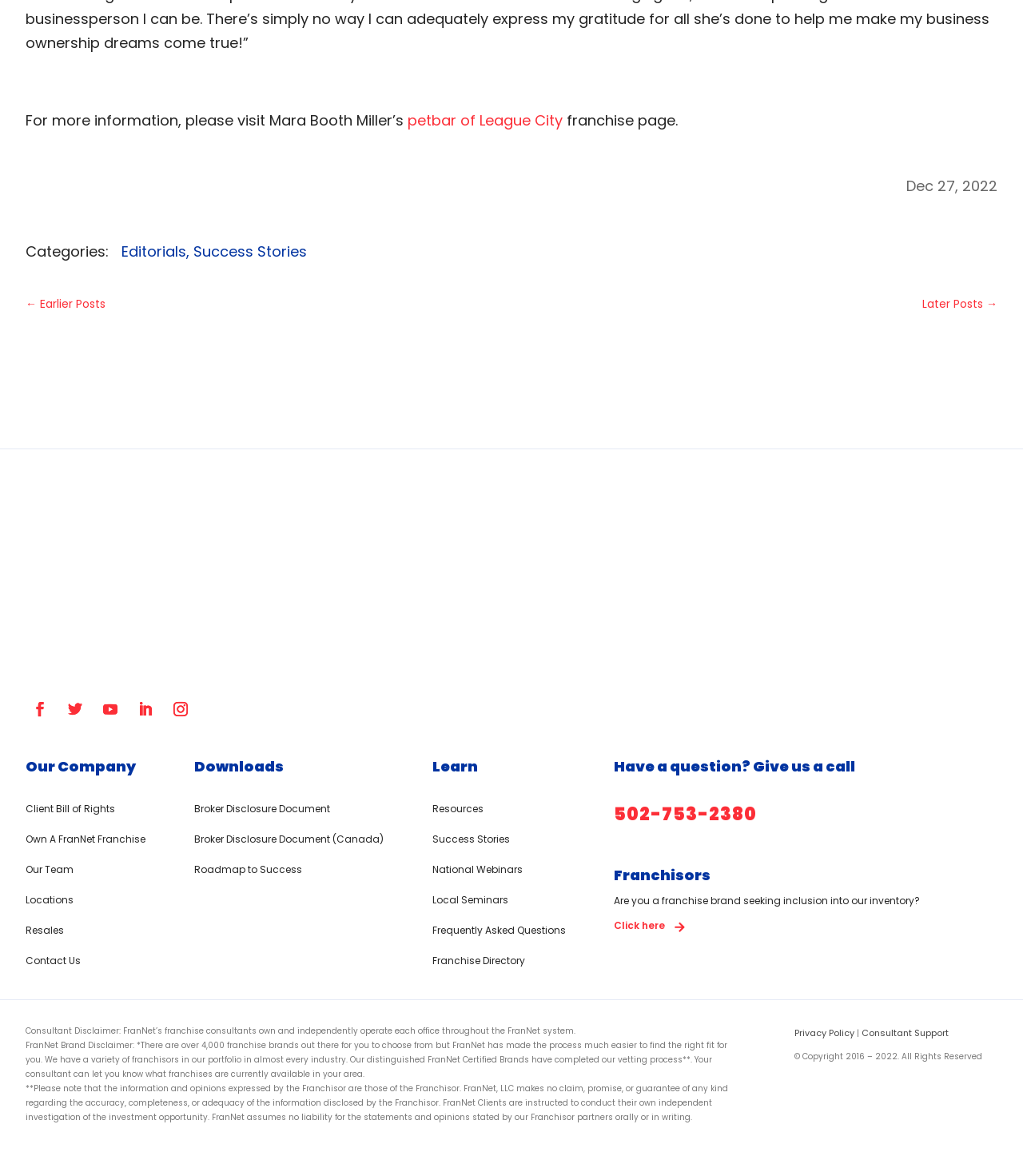Using the image as a reference, answer the following question in as much detail as possible:
What is the date mentioned at the top of the page?

I found the date 'Dec 27, 2022' at the top of the page, which is located in the region with bounding box coordinates [0.886, 0.15, 0.975, 0.167].